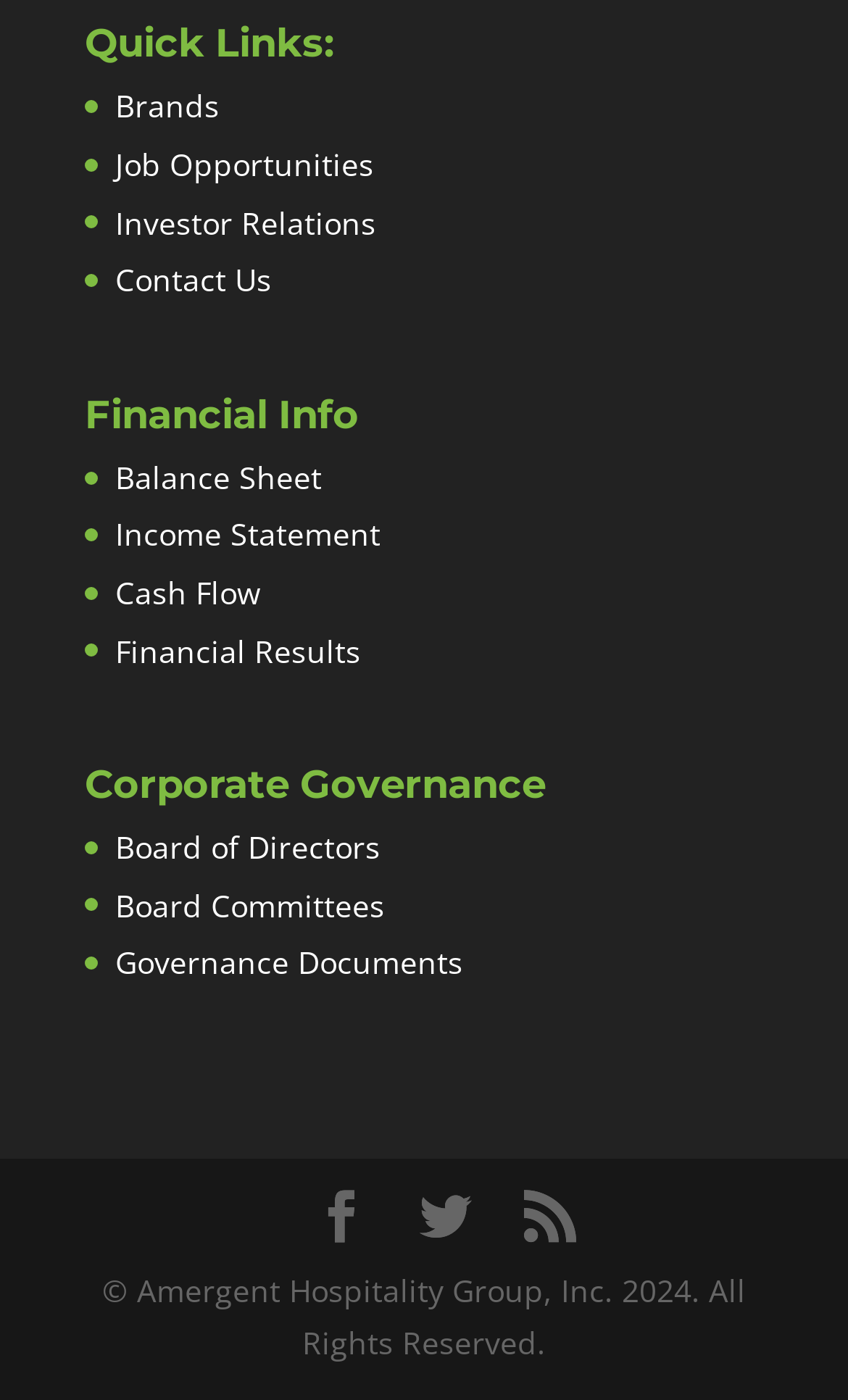Locate the bounding box coordinates of the region to be clicked to comply with the following instruction: "View job opportunities". The coordinates must be four float numbers between 0 and 1, in the form [left, top, right, bottom].

[0.136, 0.103, 0.441, 0.132]